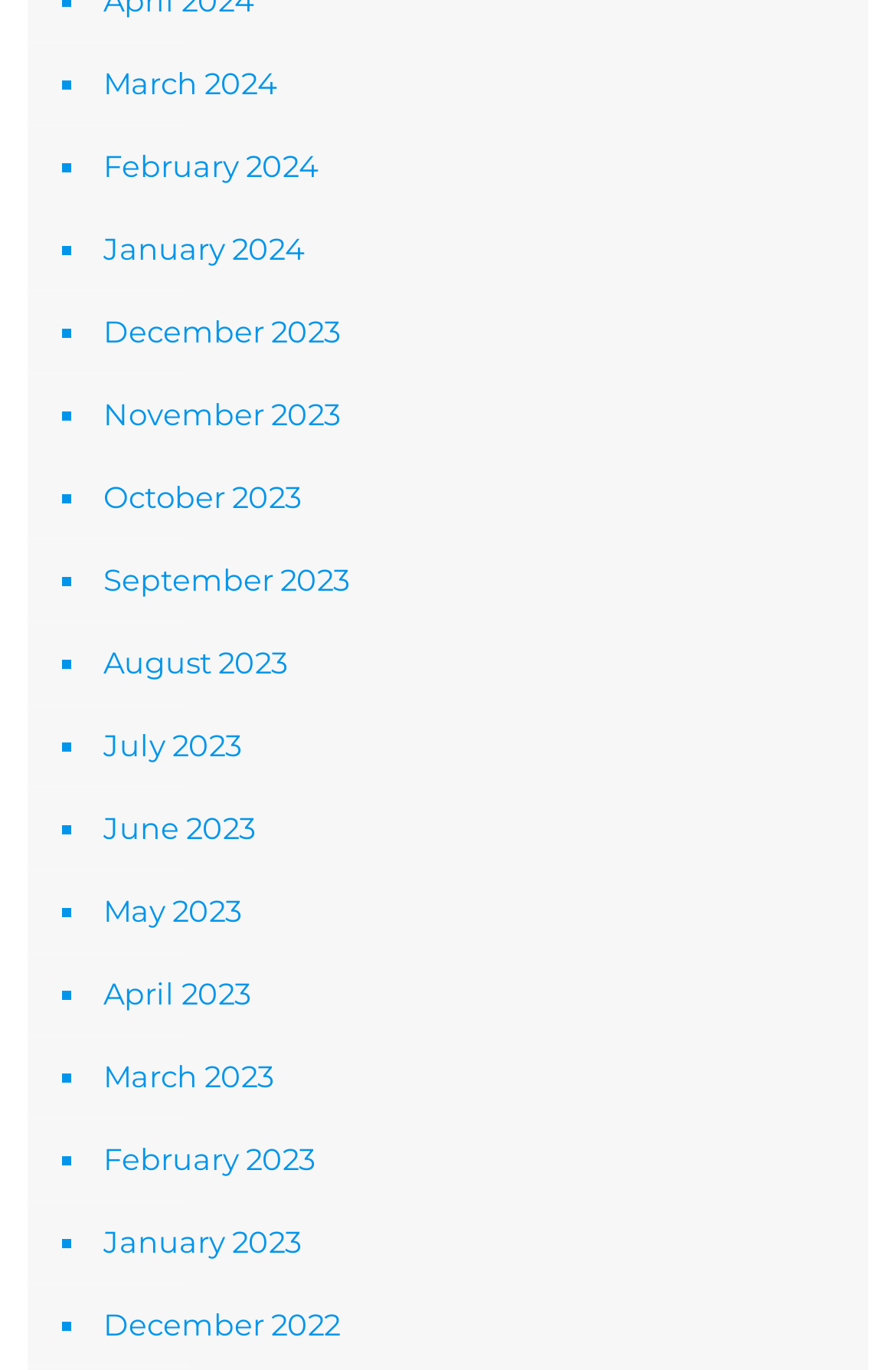Specify the bounding box coordinates of the element's region that should be clicked to achieve the following instruction: "View March 2024". The bounding box coordinates consist of four float numbers between 0 and 1, in the format [left, top, right, bottom].

[0.108, 0.031, 0.944, 0.092]